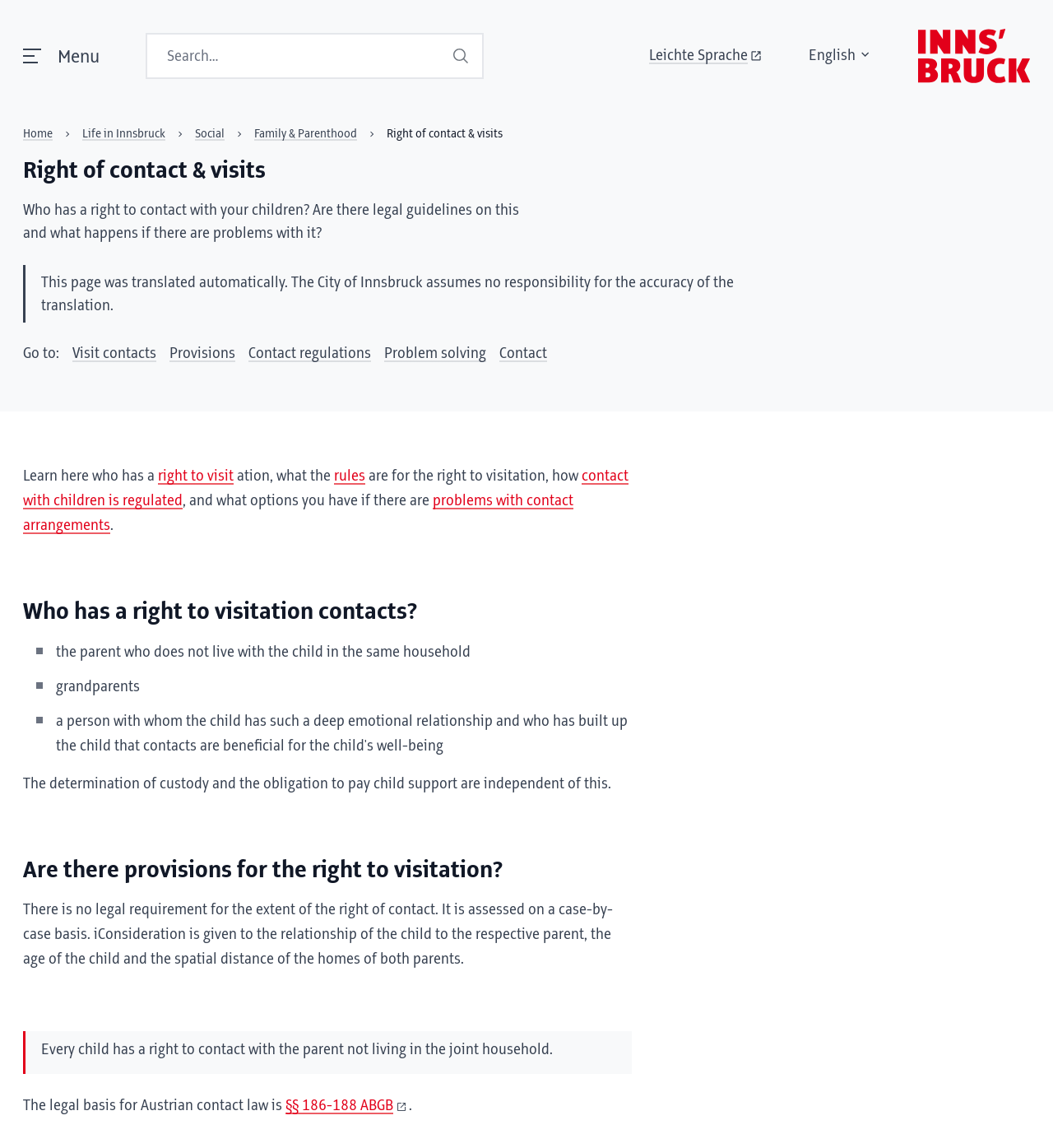Find the main header of the webpage and produce its text content.

Right of contact & visits